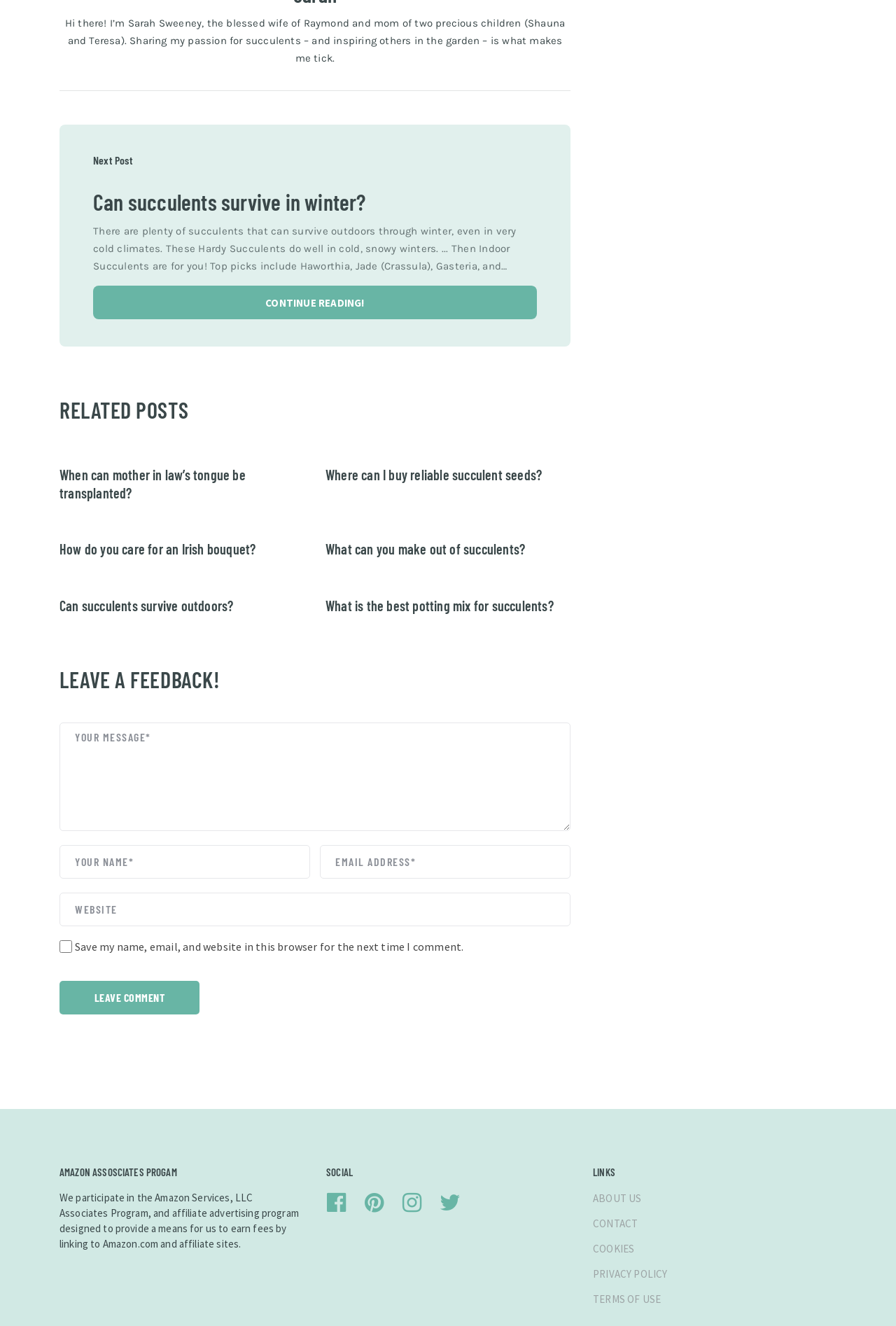Identify the bounding box coordinates for the region of the element that should be clicked to carry out the instruction: "Click the 'ABOUT US' link". The bounding box coordinates should be four float numbers between 0 and 1, i.e., [left, top, right, bottom].

[0.662, 0.899, 0.716, 0.909]